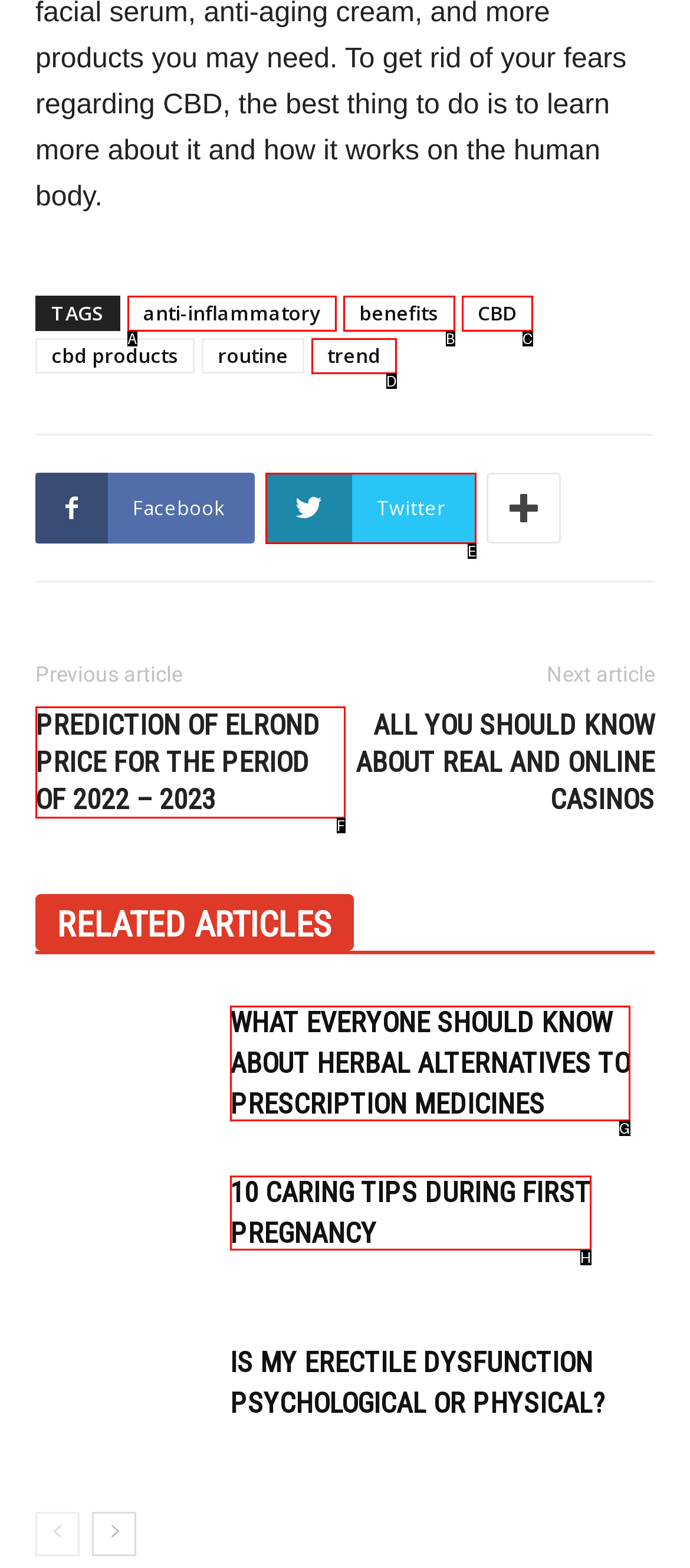Find the HTML element that matches the description provided: anti-inflammatory
Answer using the corresponding option letter.

A